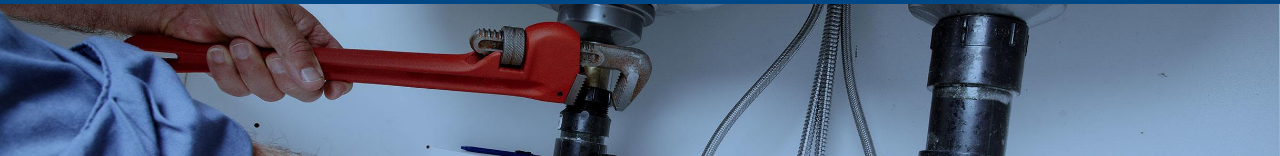Provide a brief response using a word or short phrase to this question:
What type of hoses are surrounding the fixture?

metallic flexible hoses